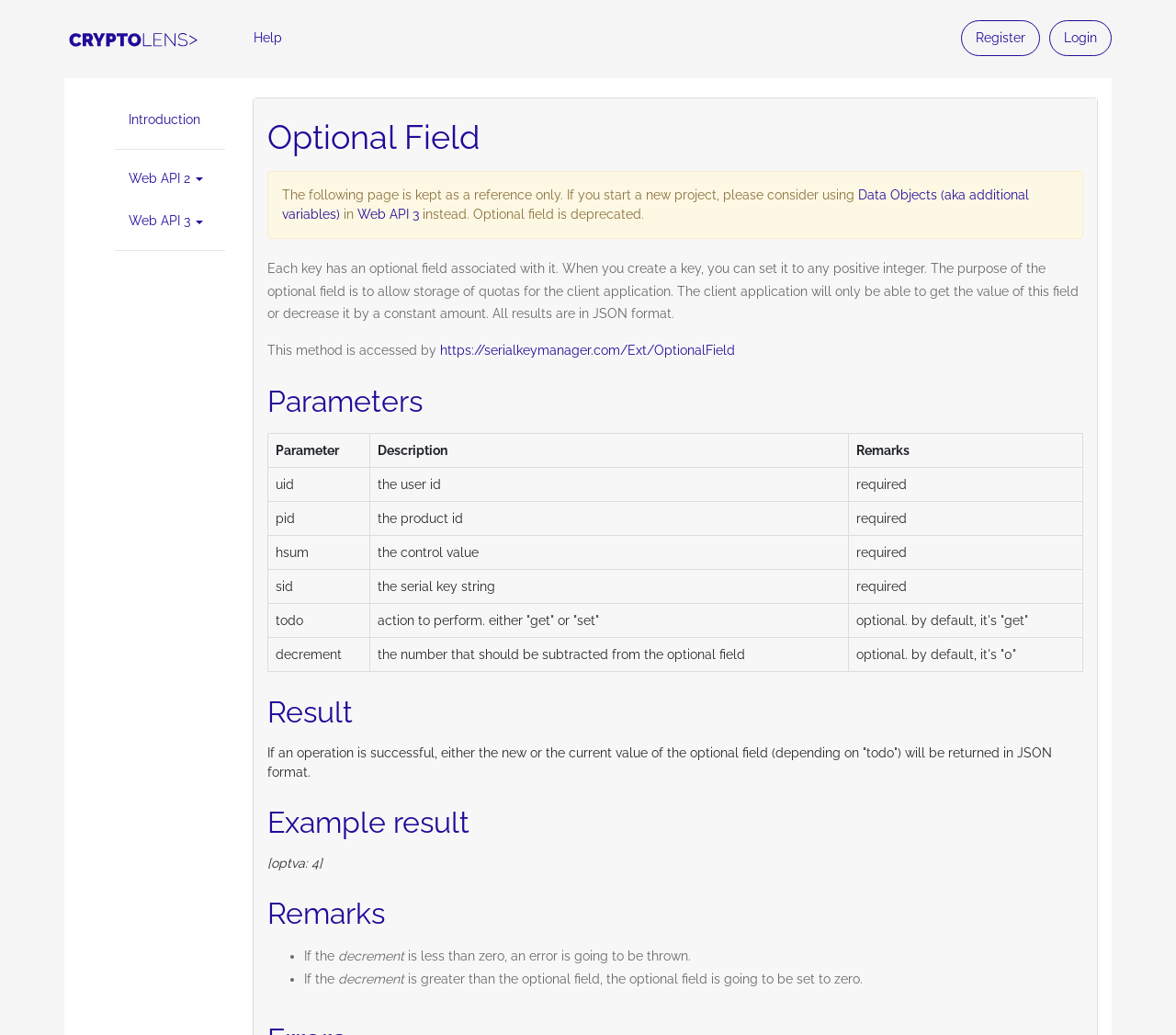Find and indicate the bounding box coordinates of the region you should select to follow the given instruction: "Click on the 'Help' link".

[0.203, 0.02, 0.252, 0.054]